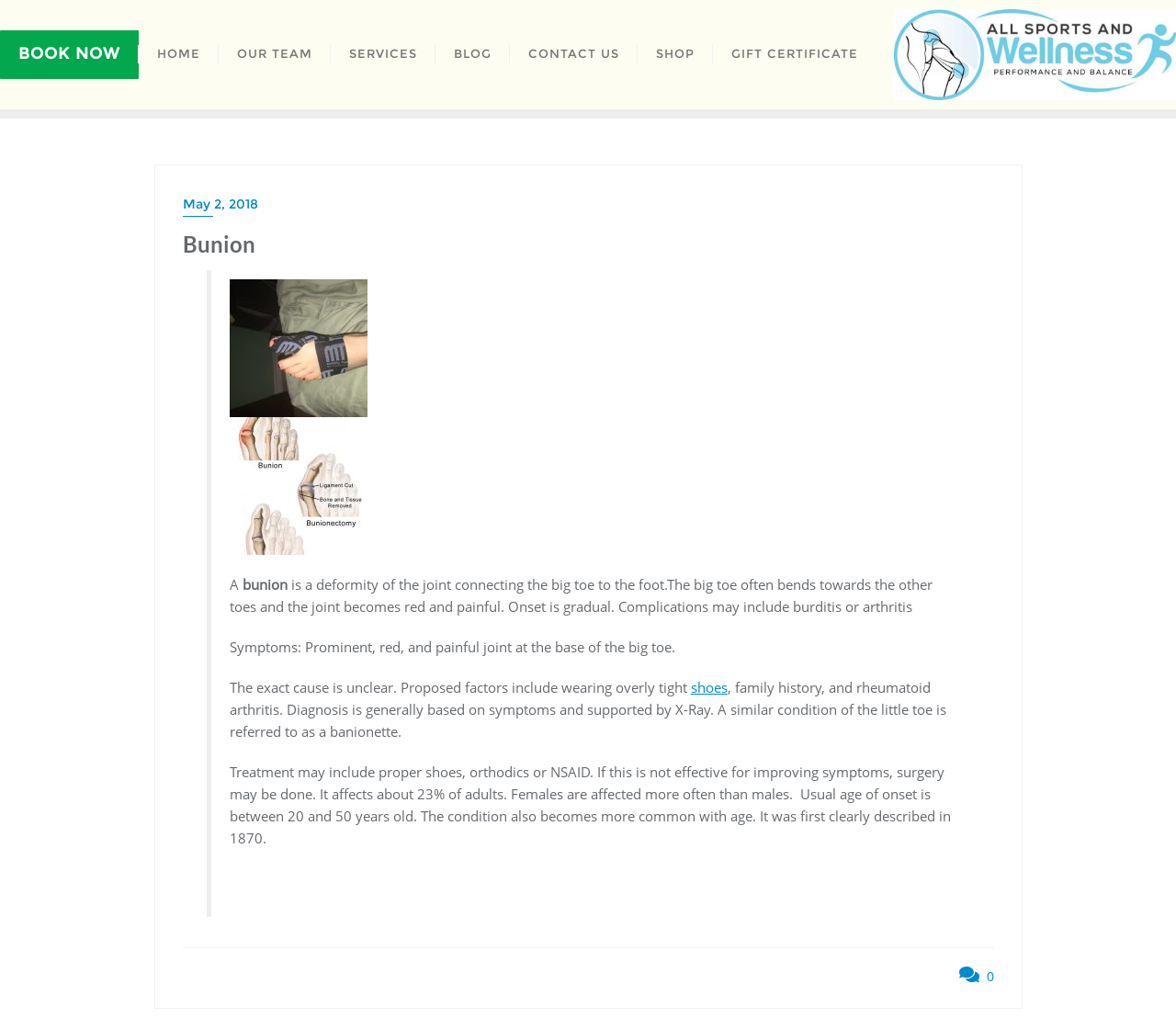Please identify the bounding box coordinates of the area that needs to be clicked to fulfill the following instruction: "Click the BOOK NOW button."

[0.0, 0.03, 0.118, 0.078]